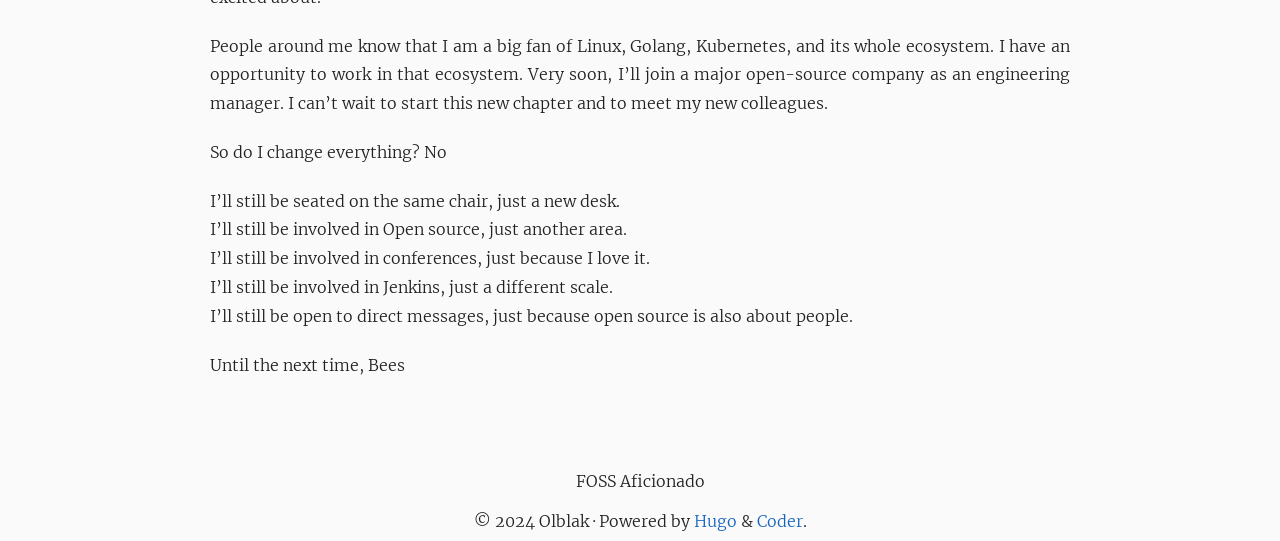From the details in the image, provide a thorough response to the question: What is the author's tone in the text?

The author's text has a reflective tone, as they discuss their upcoming change in job and their continued involvement in various activities, indicating a thoughtful and introspective attitude.